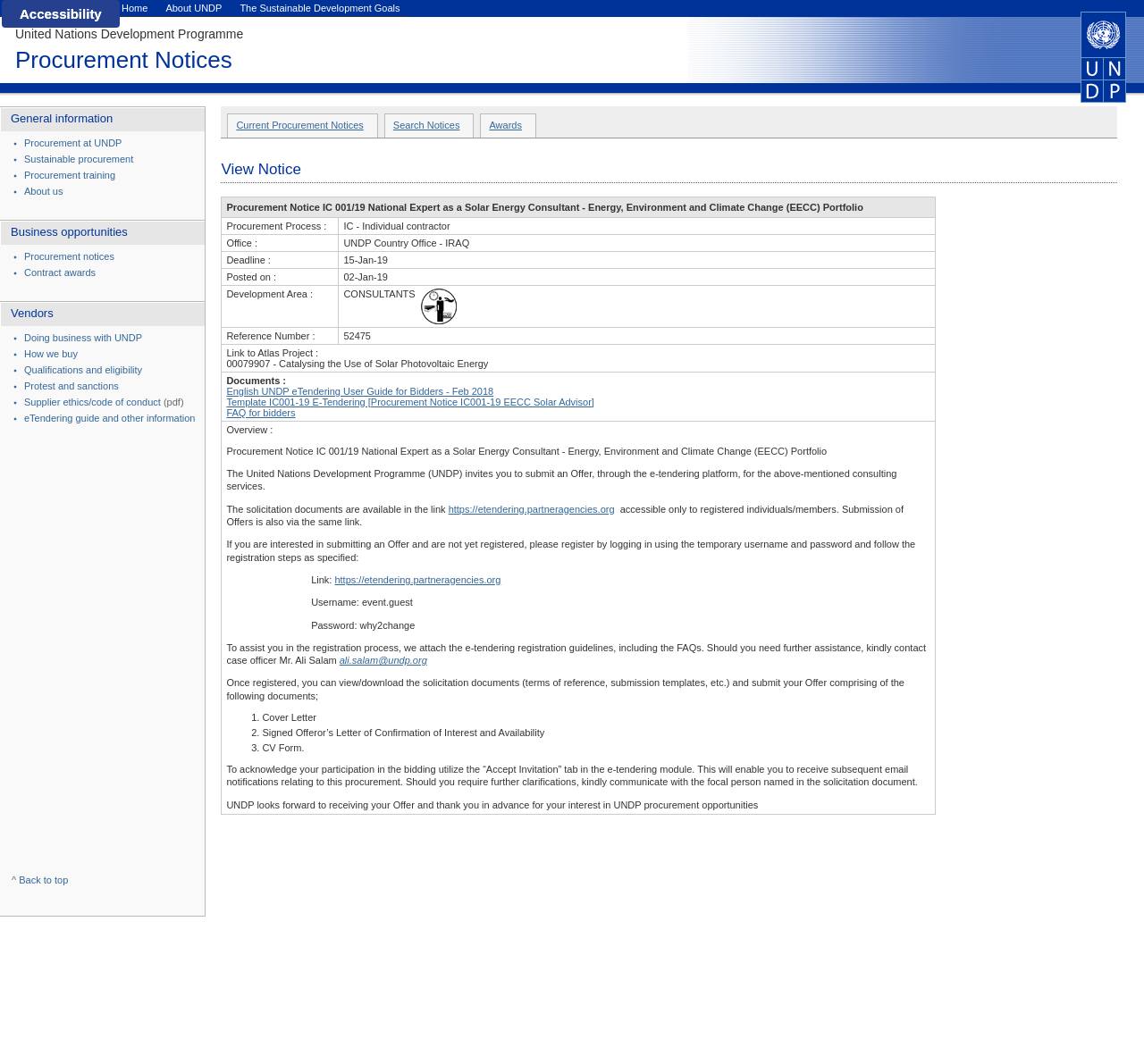What is the button at the top left? Refer to the image and provide a one-word or short phrase answer.

Accessibility